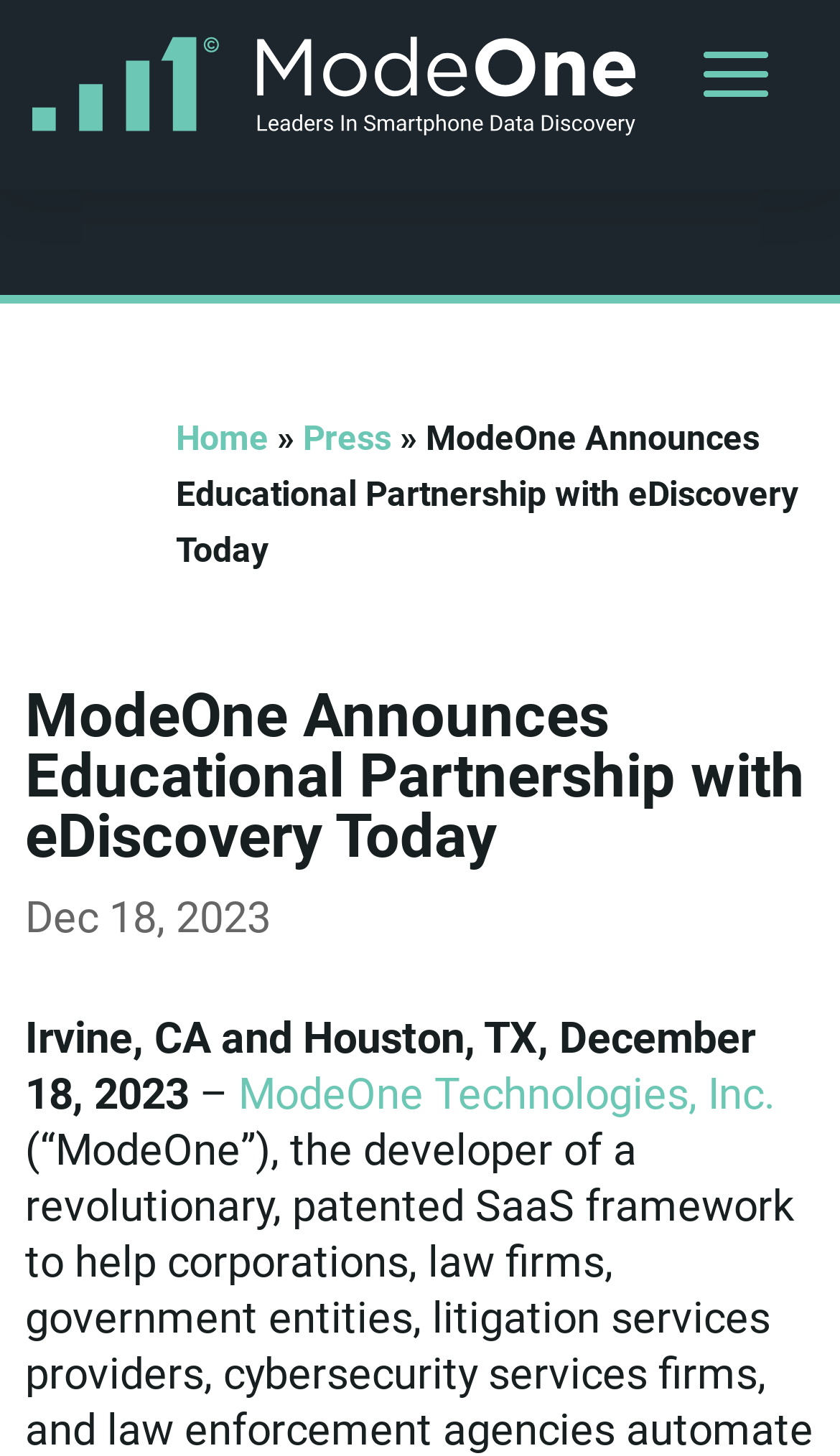Respond to the question below with a single word or phrase:
What is the location of the company?

Irvine, CA and Houston, TX